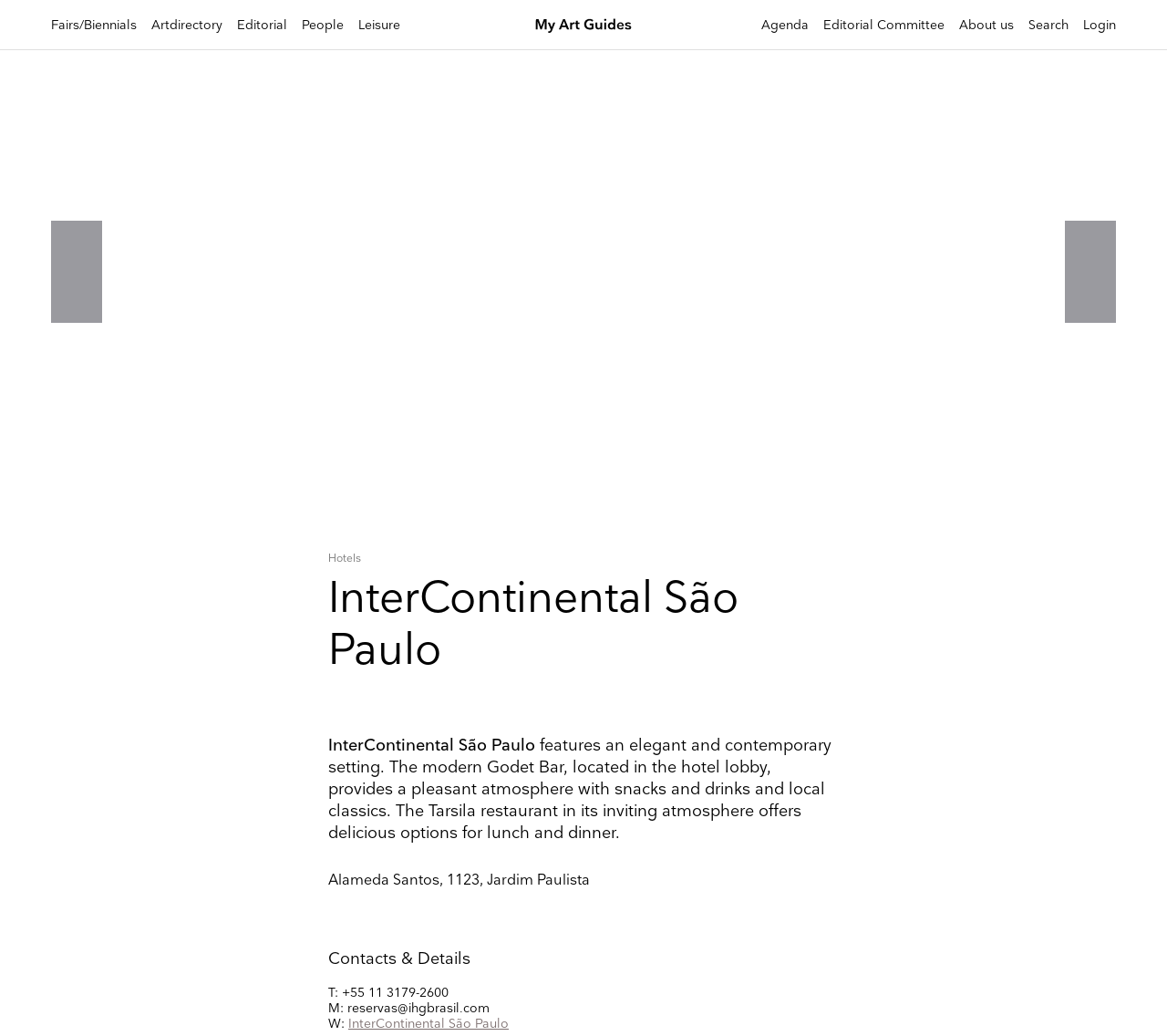Craft a detailed narrative of the webpage's structure and content.

The webpage is about InterContinental São Paulo, a hotel, and is part of the My Art Guides platform. At the top, there is a navigation menu with links to various sections, including Fairs/Biennials, Artdirectory, Editorial, People, Leisure, Agenda, Editorial Committee, About us, Search, and Login.

Below the navigation menu, there is a prominent section featuring the hotel's information. The hotel's name, InterContinental São Paulo, is displayed in a large font, accompanied by a brief description of the hotel's setting and amenities. The address, Alameda Santos, 1123, Jardim Paulista, is also provided. Additionally, there are contact details, including phone number, email, and website.

To the right of the hotel's information, there is a search bar with a button and a placeholder text "Insert text here". Above the search bar, there is a small image and a text "Search".

On the left side of the page, there is a section titled "Keep up to date" with a brief description and a form to subscribe to a newsletter. The form includes fields for name, surname, company name, country, and email, as well as checkboxes for marketing permissions. There is also a button to subscribe and a link to learn more about Mailchimp's privacy practices.

At the bottom of the page, there are two small images and a few buttons, including a button to navigate to the previous page and a button to navigate to the next page.